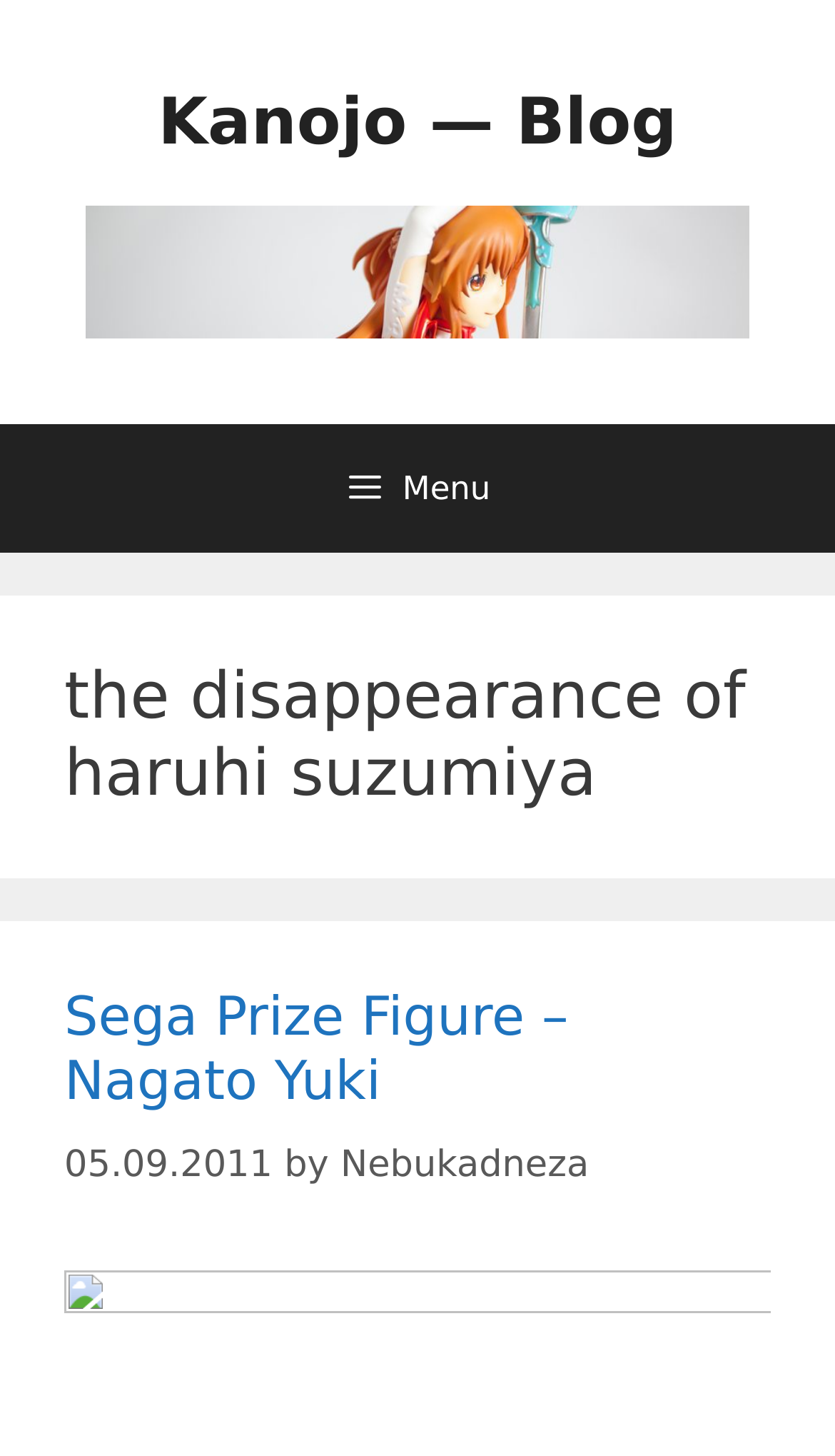Using the format (top-left x, top-left y, bottom-right x, bottom-right y), and given the element description, identify the bounding box coordinates within the screenshot: Nebukadneza

[0.408, 0.785, 0.705, 0.814]